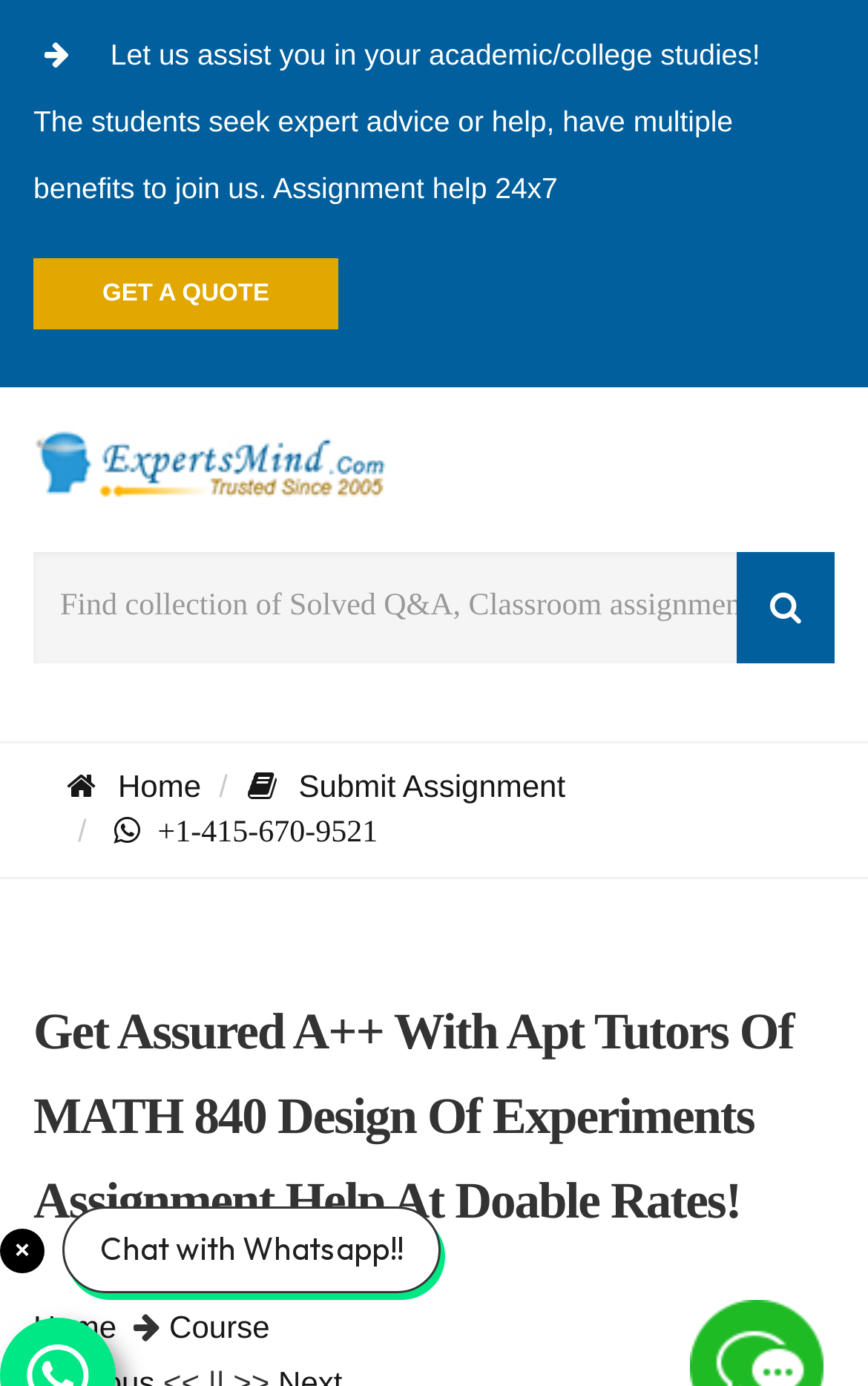Can you specify the bounding box coordinates for the region that should be clicked to fulfill this instruction: "Submit Assignment".

[0.285, 0.554, 0.651, 0.58]